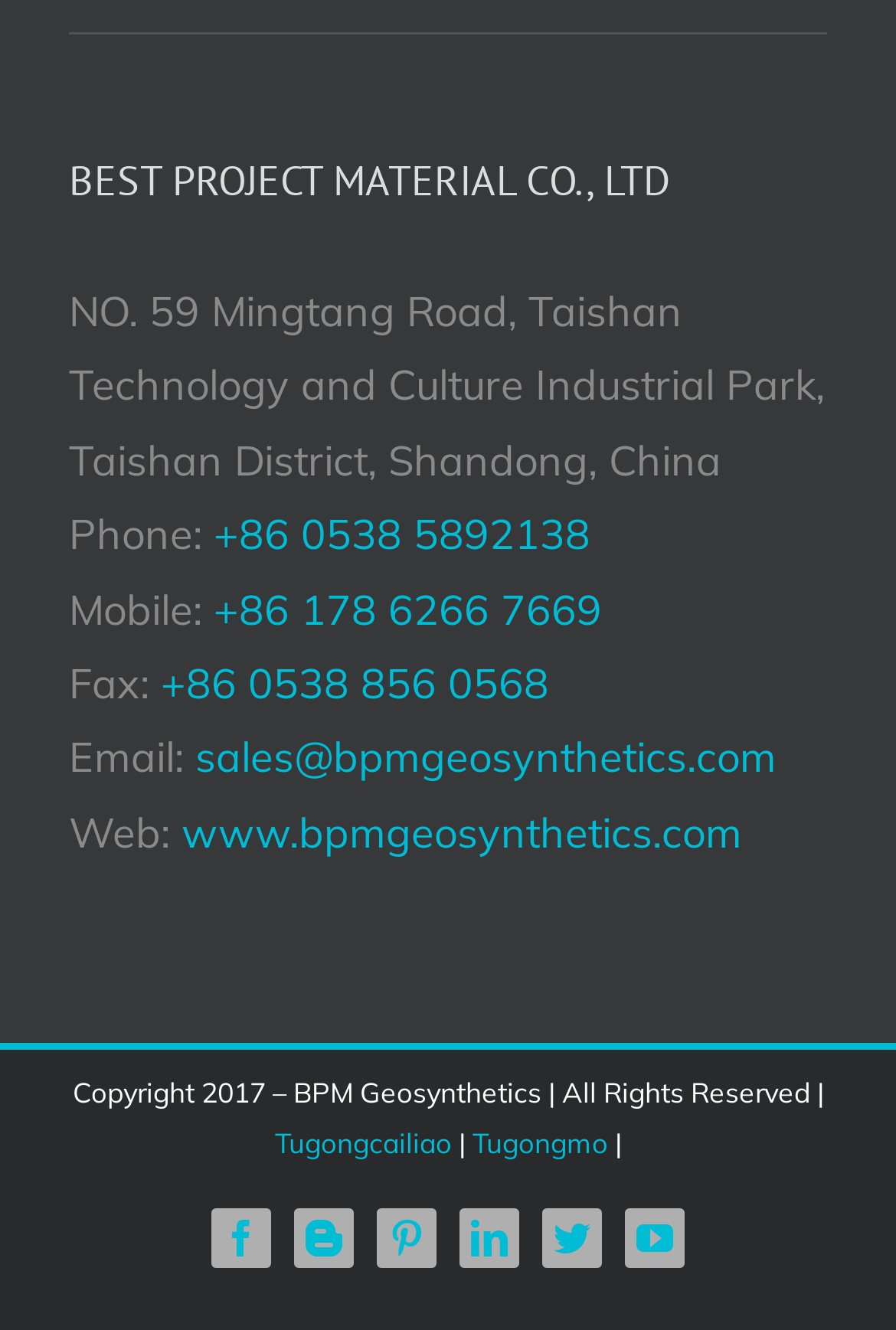Identify the bounding box of the HTML element described as: "+86 0538 5892138".

[0.238, 0.382, 0.659, 0.422]